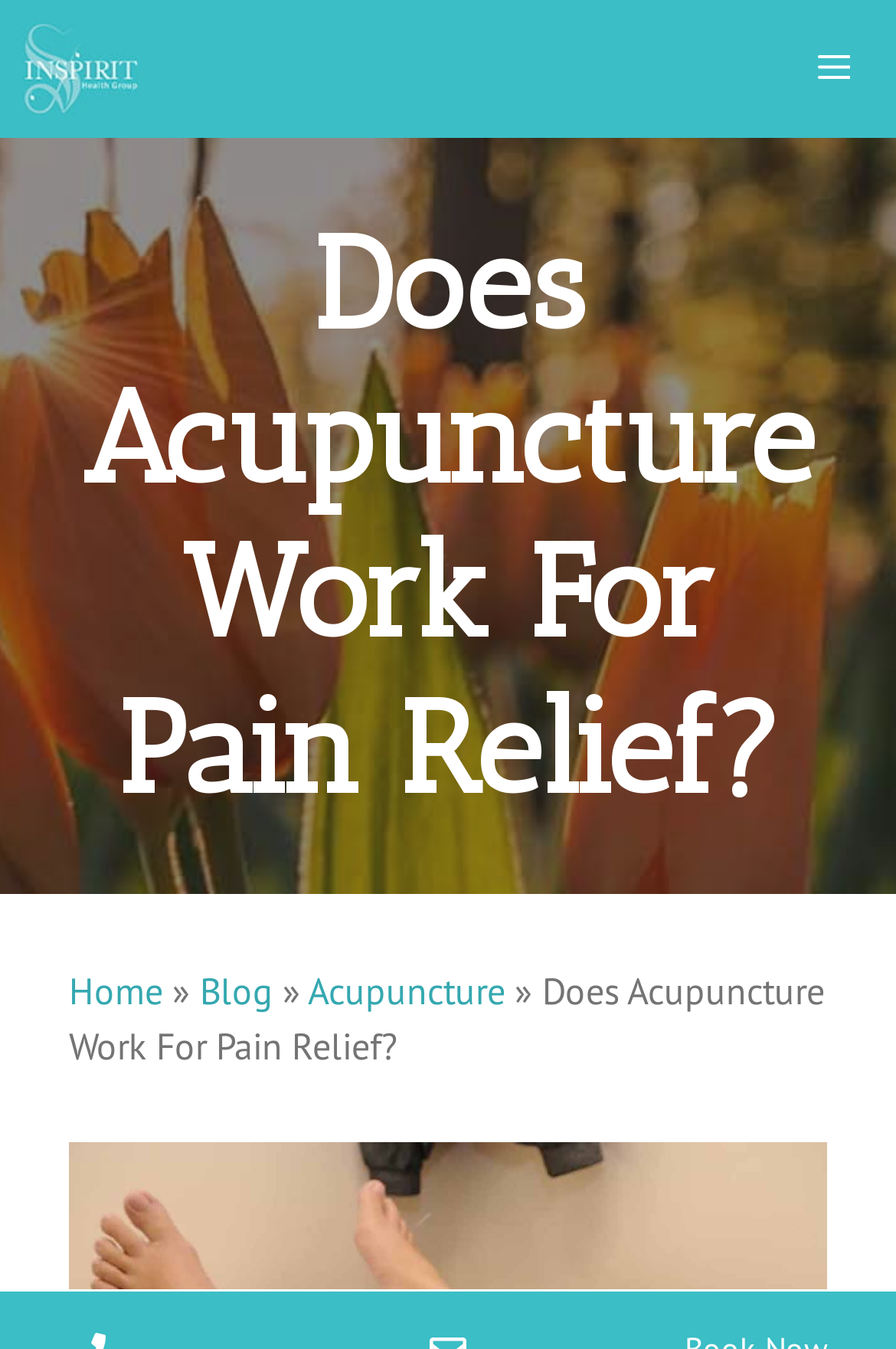What is the topic of the webpage?
Give a single word or phrase as your answer by examining the image.

Acupuncture for pain relief